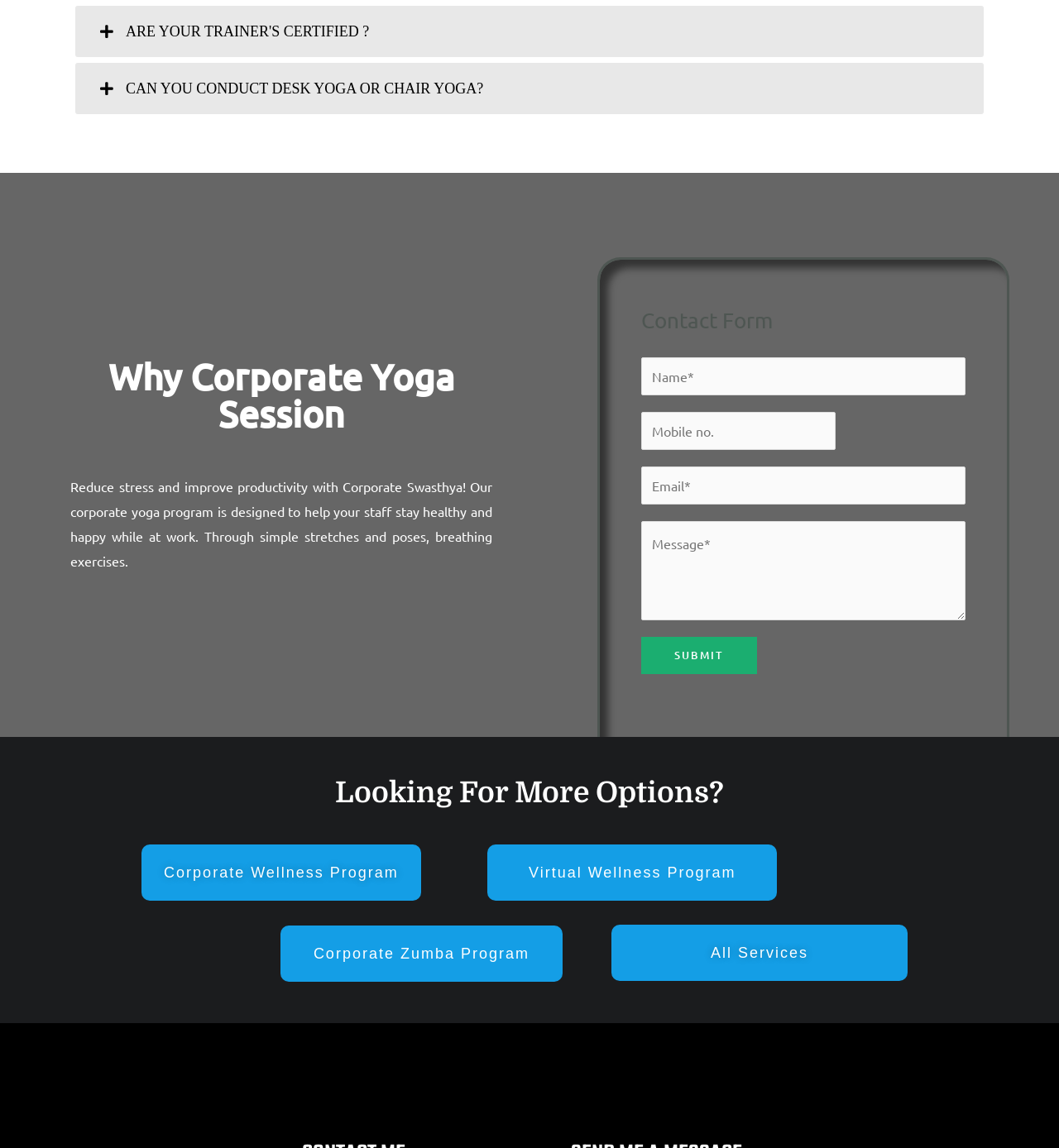Examine the image and give a thorough answer to the following question:
What types of wellness programs are offered?

The webpage offers various wellness programs, including Corporate Wellness Program, Virtual Wellness Program, and Corporate Zumba Program. These programs are listed as separate buttons on the webpage.